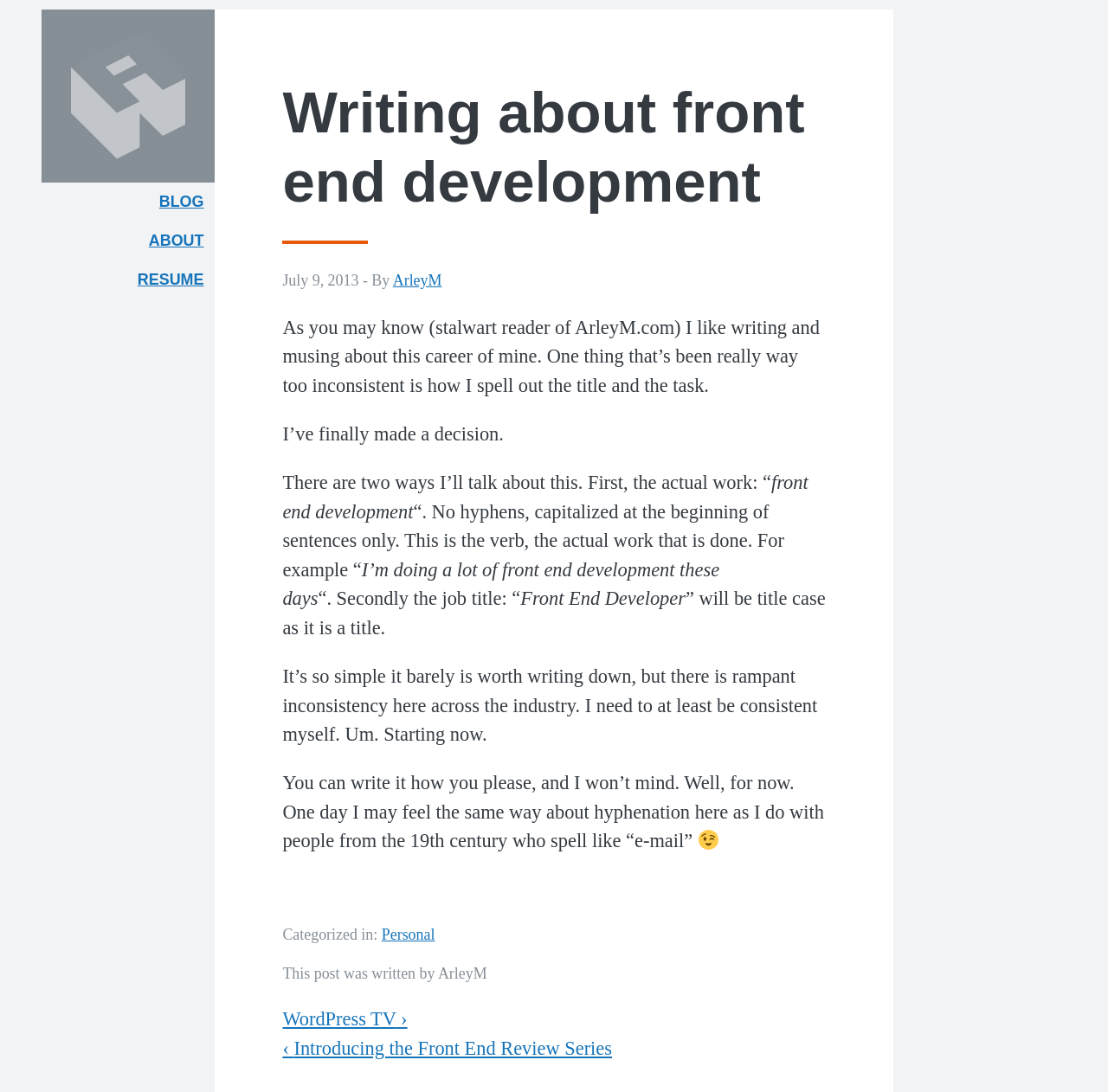Provide a single word or phrase to answer the given question: 
What is the name of the website?

ArleyM.com